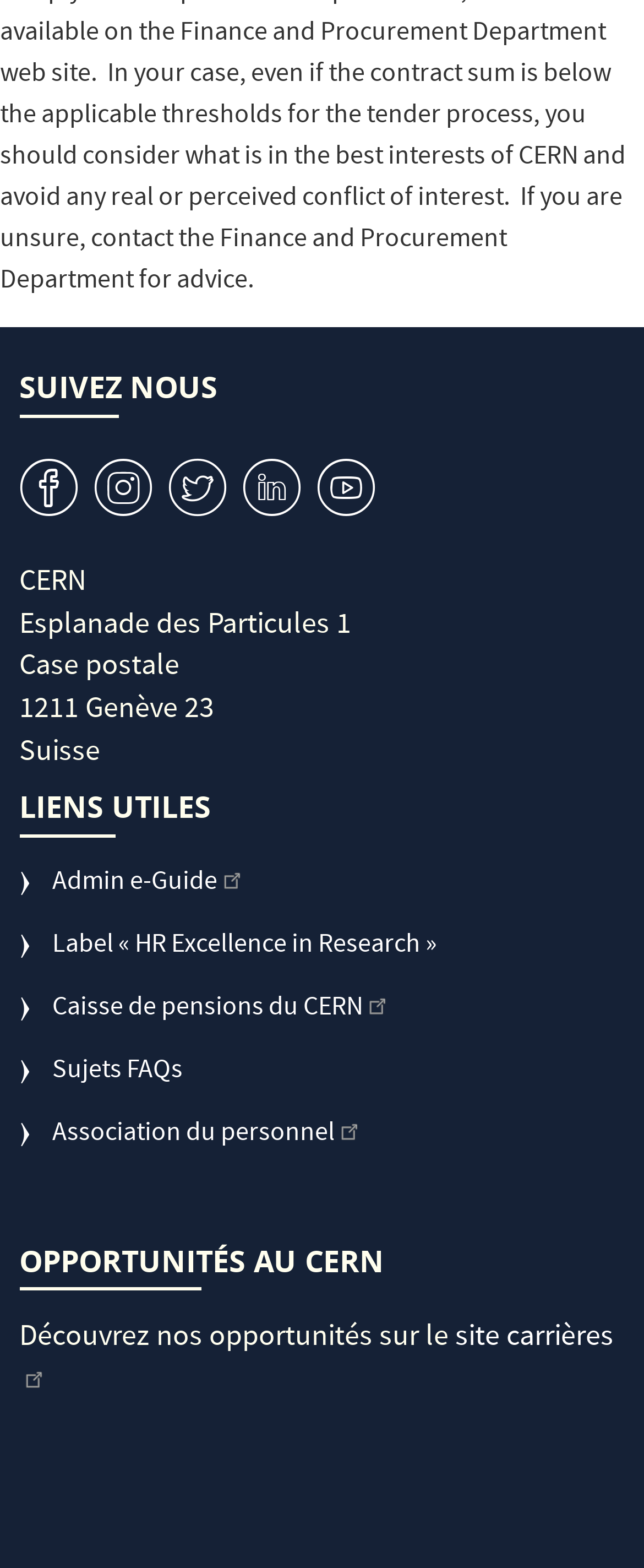Please identify the bounding box coordinates of the element's region that I should click in order to complete the following instruction: "Follow CERN on social media". The bounding box coordinates consist of four float numbers between 0 and 1, i.e., [left, top, right, bottom].

[0.03, 0.291, 0.122, 0.33]